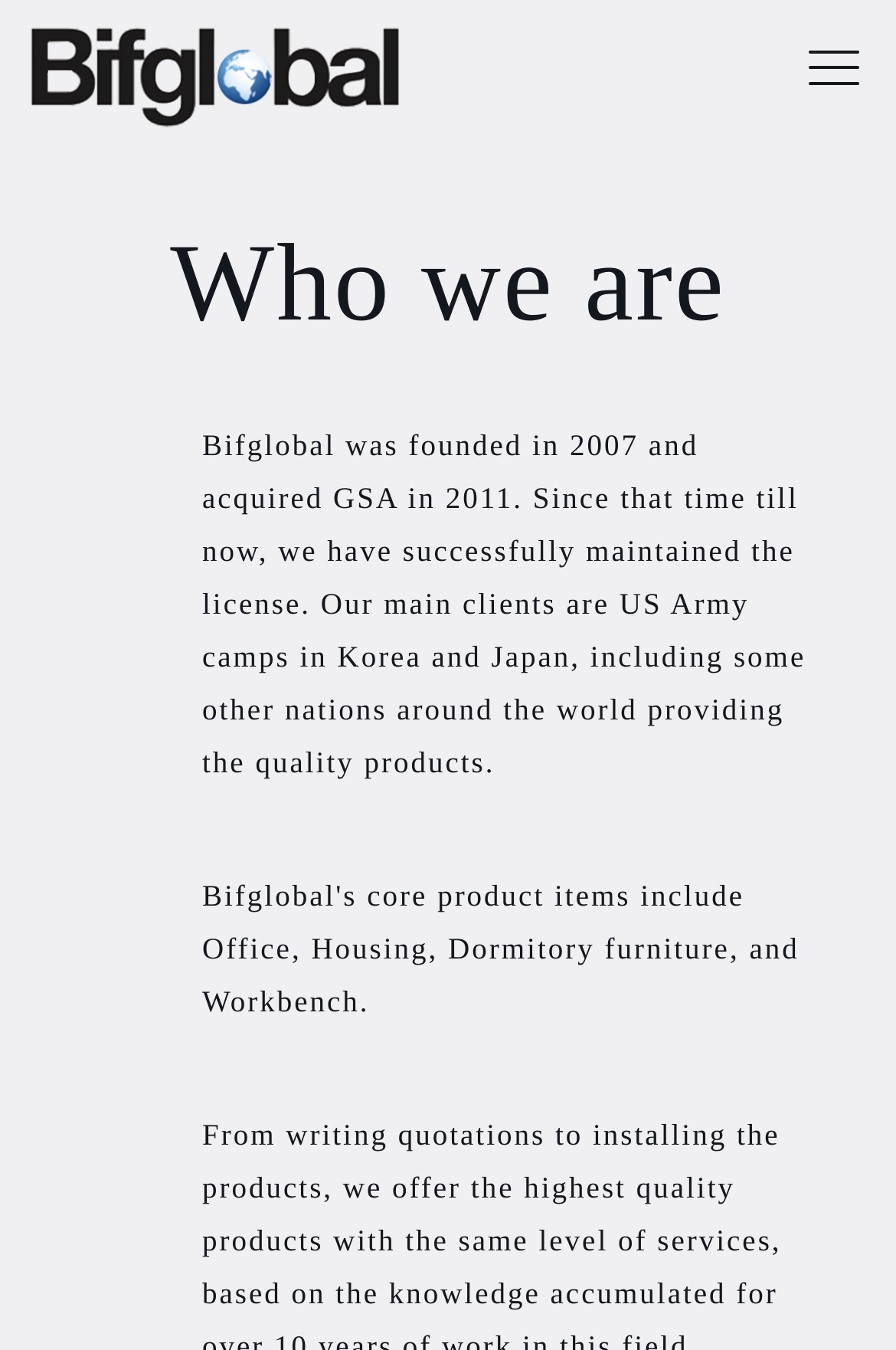Locate the bounding box of the UI element described in the following text: "title="Bifglobal"".

[0.0, 0.0, 0.505, 0.102]